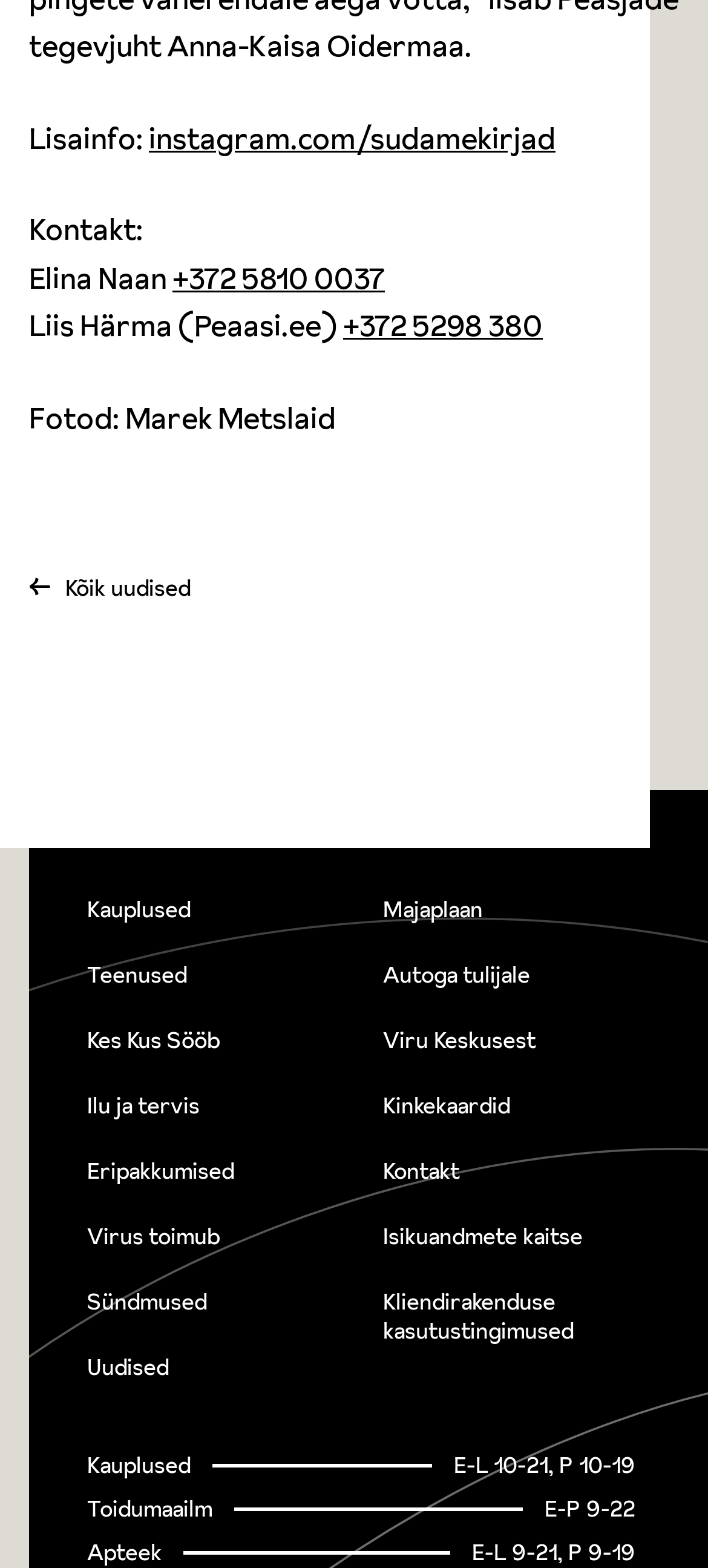Look at the image and answer the question in detail:
What is the phone number of Liis?

The webpage contains a link element with text '+372 5810 0037' which is associated with the static text 'Liis'. This suggests that +372 5810 0037 is the phone number of Liis.